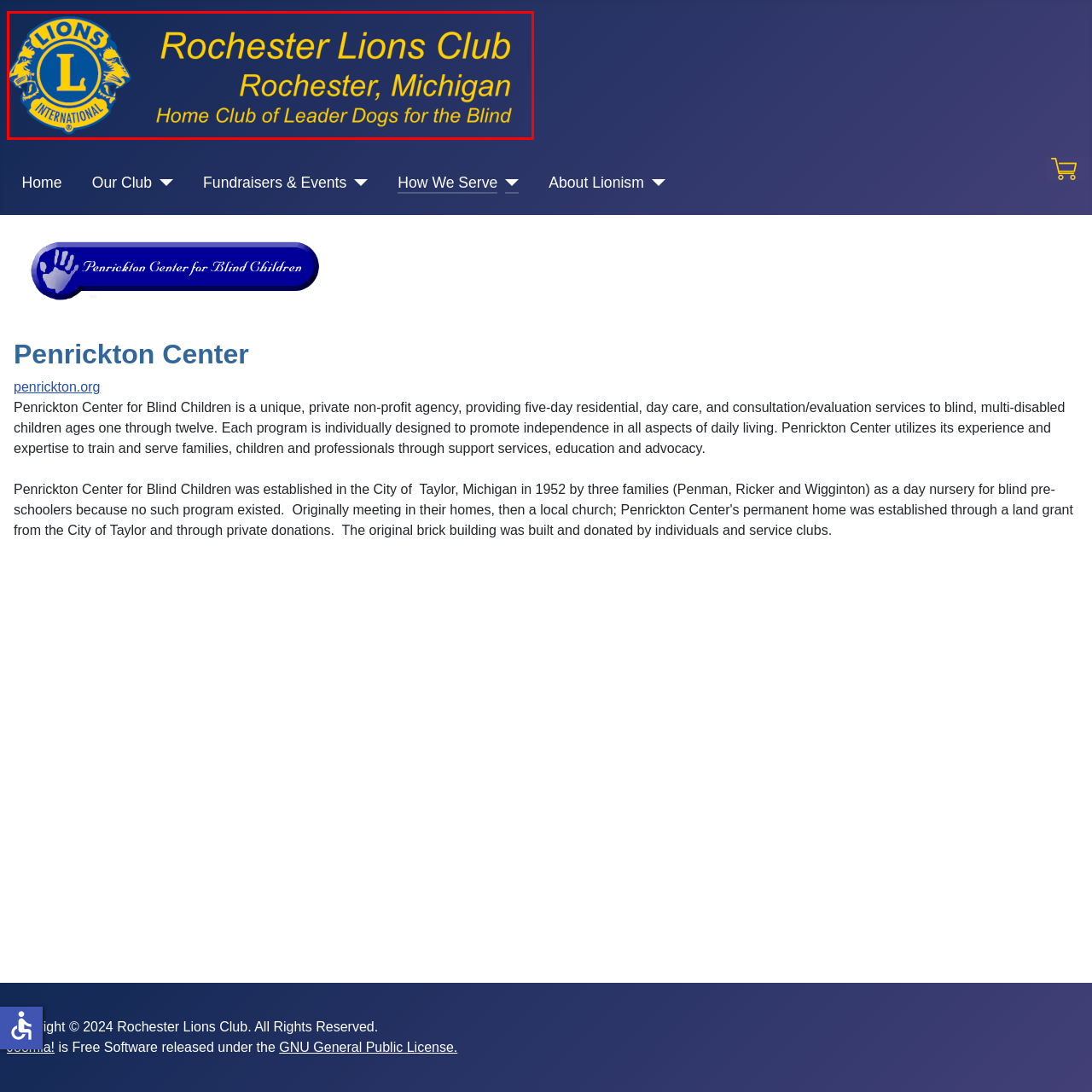Focus on the section marked by the red bounding box and reply with a single word or phrase: What is the significance of the Lions International emblem?

Symbolizing courage and strength